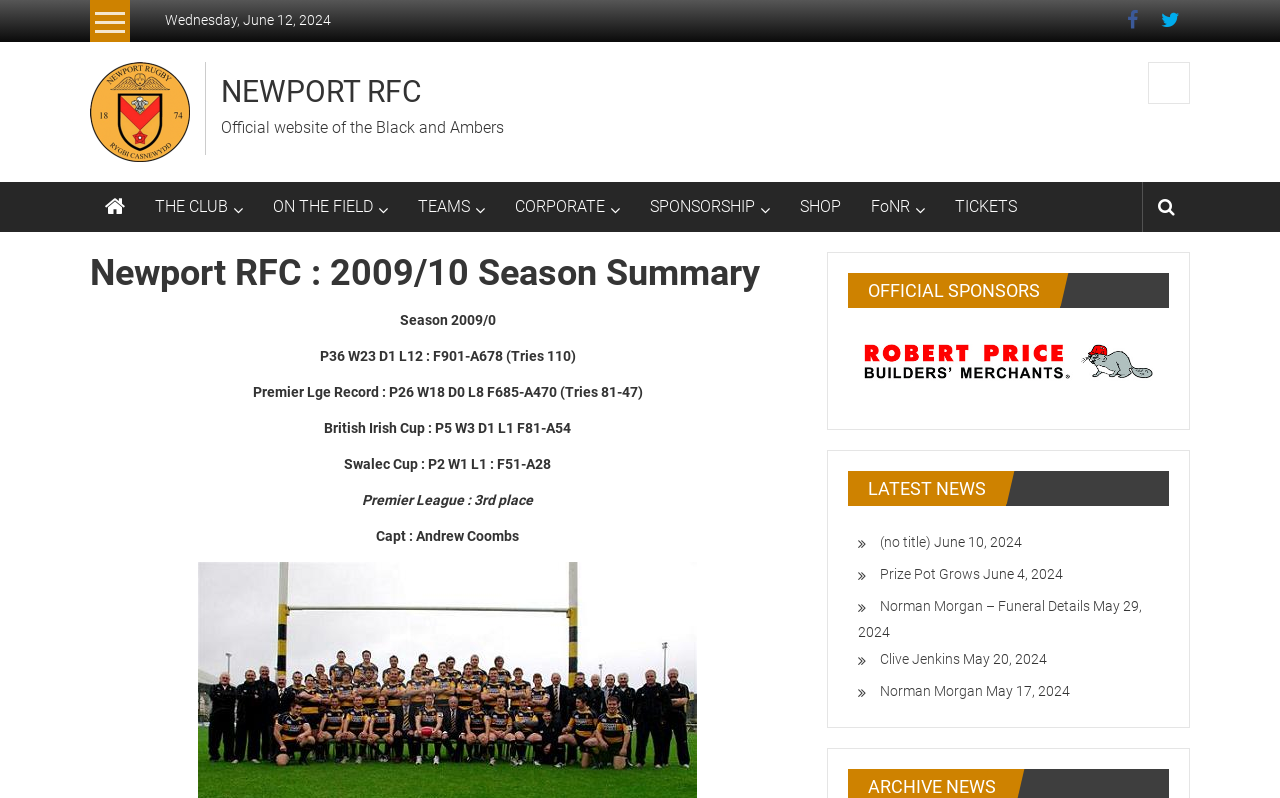Using the provided element description: "ON THE FIELD", determine the bounding box coordinates of the corresponding UI element in the screenshot.

[0.213, 0.228, 0.291, 0.291]